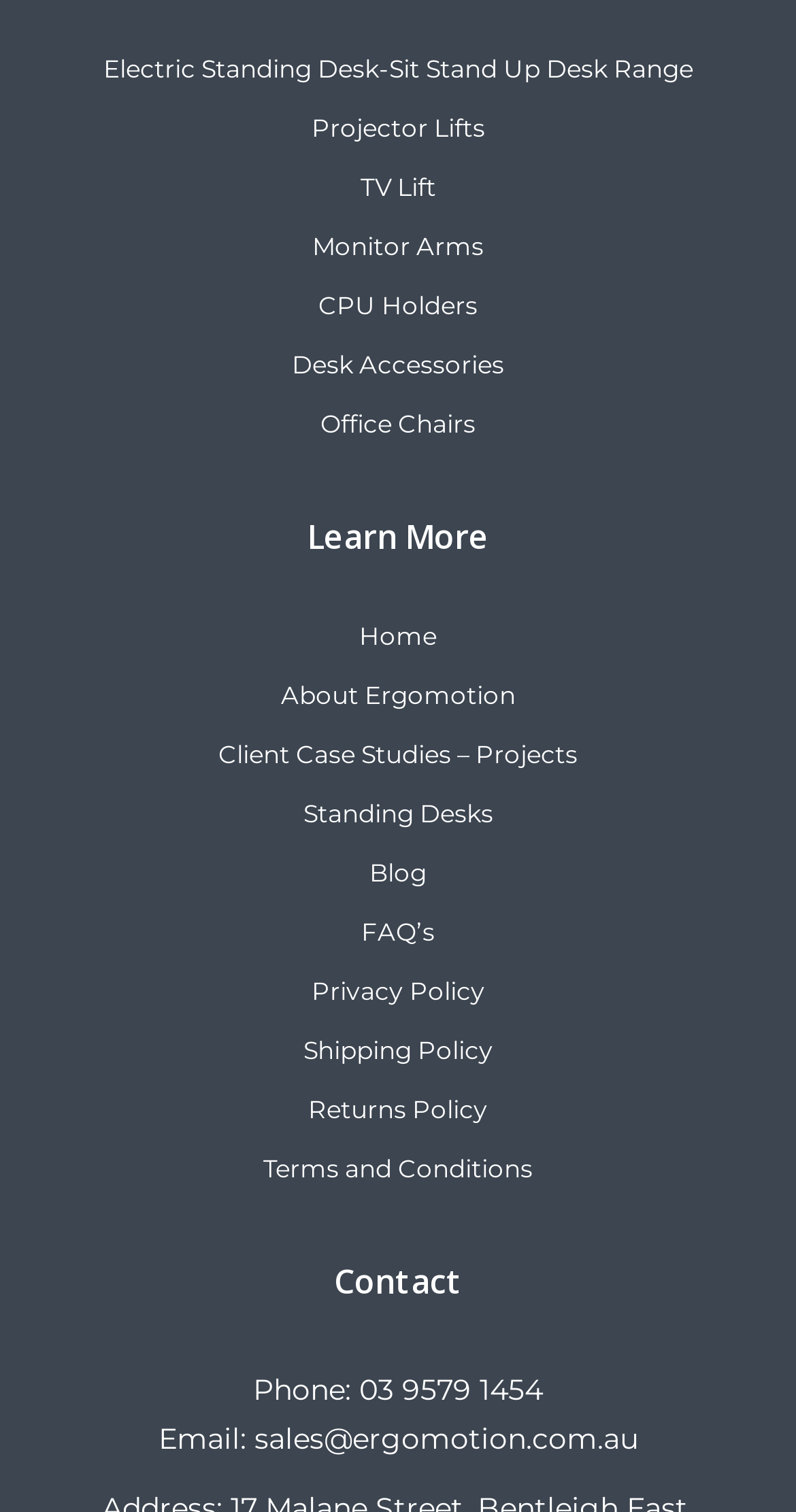Given the description "Home", determine the bounding box of the corresponding UI element.

[0.451, 0.411, 0.549, 0.431]